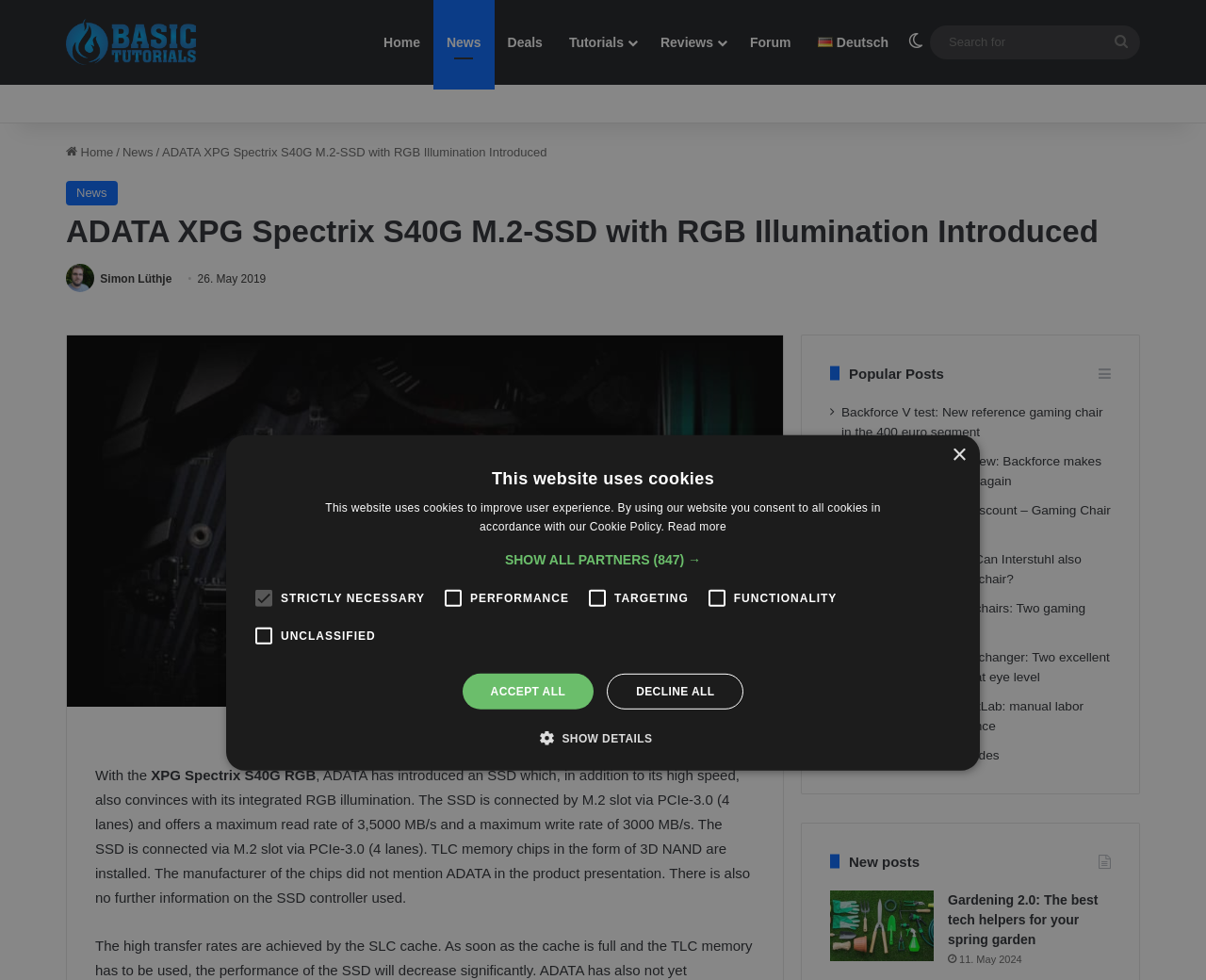Who is the author of the article?
Provide a fully detailed and comprehensive answer to the question.

The answer can be found in the article's metadata, where it is mentioned that the article is written by 'Simon Lüthje'.